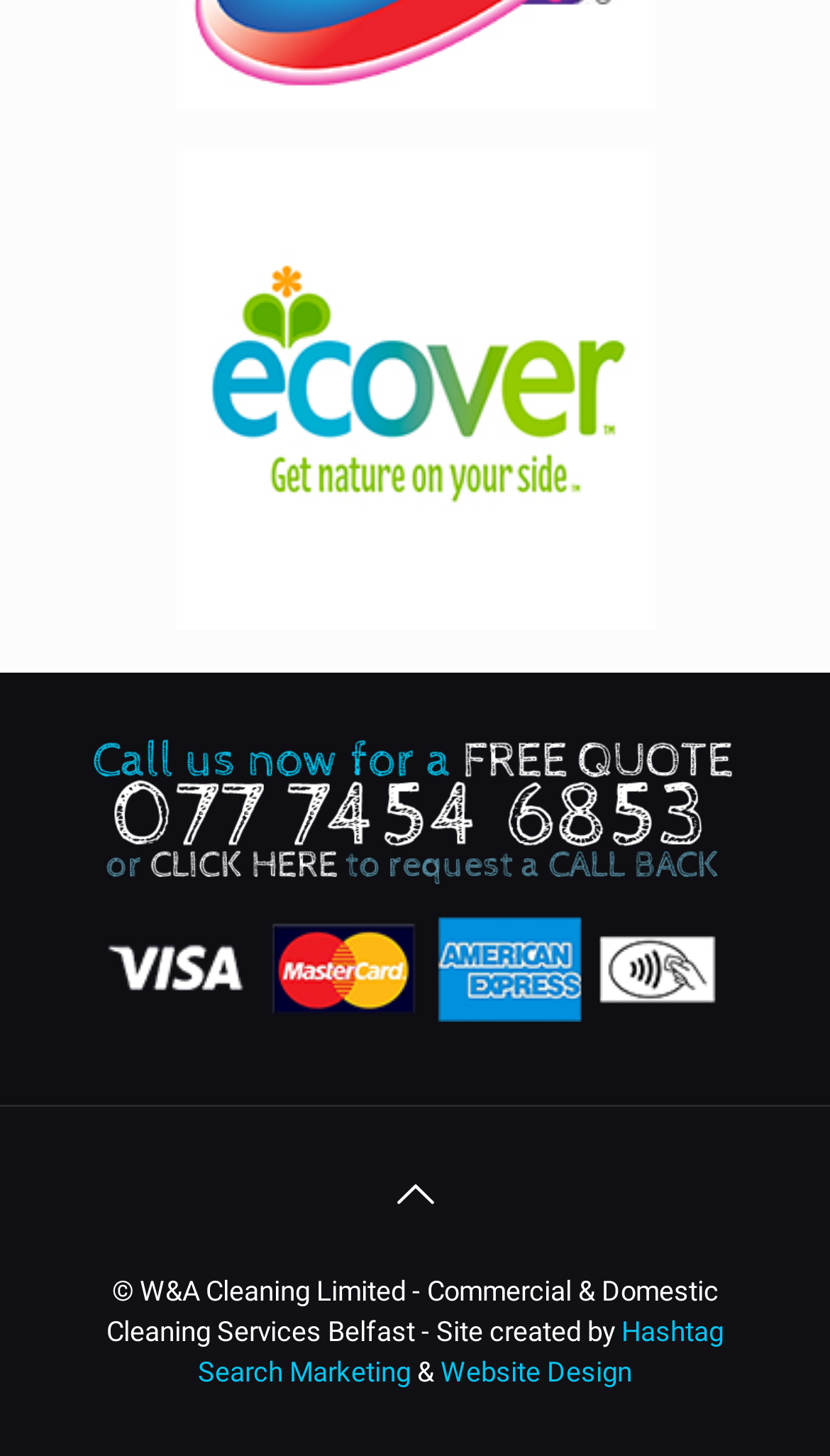Using the description "Hashtag Search Marketing", predict the bounding box of the relevant HTML element.

[0.238, 0.903, 0.872, 0.953]